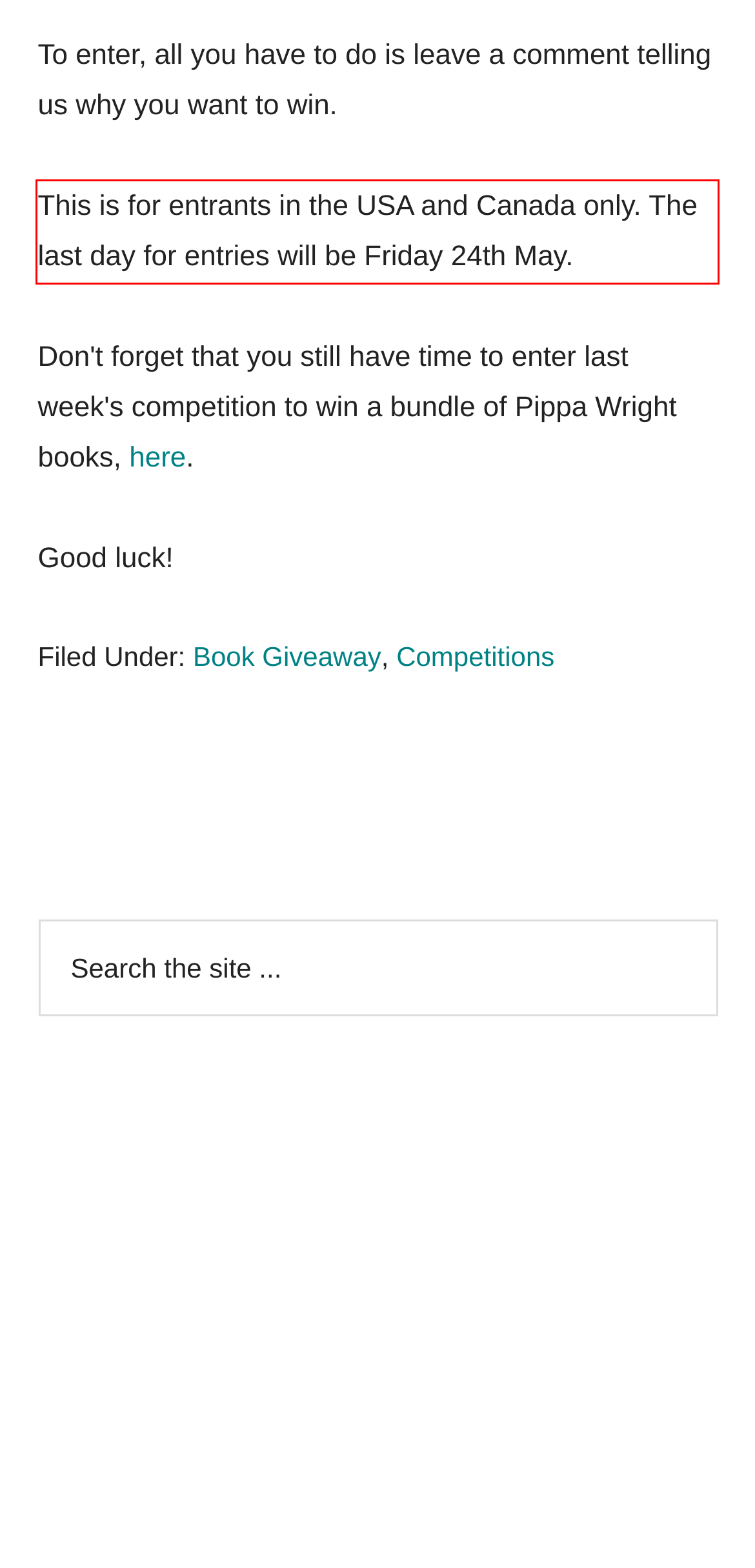Your task is to recognize and extract the text content from the UI element enclosed in the red bounding box on the webpage screenshot.

This is for entrants in the USA and Canada only. The last day for entries will be Friday 24th May.